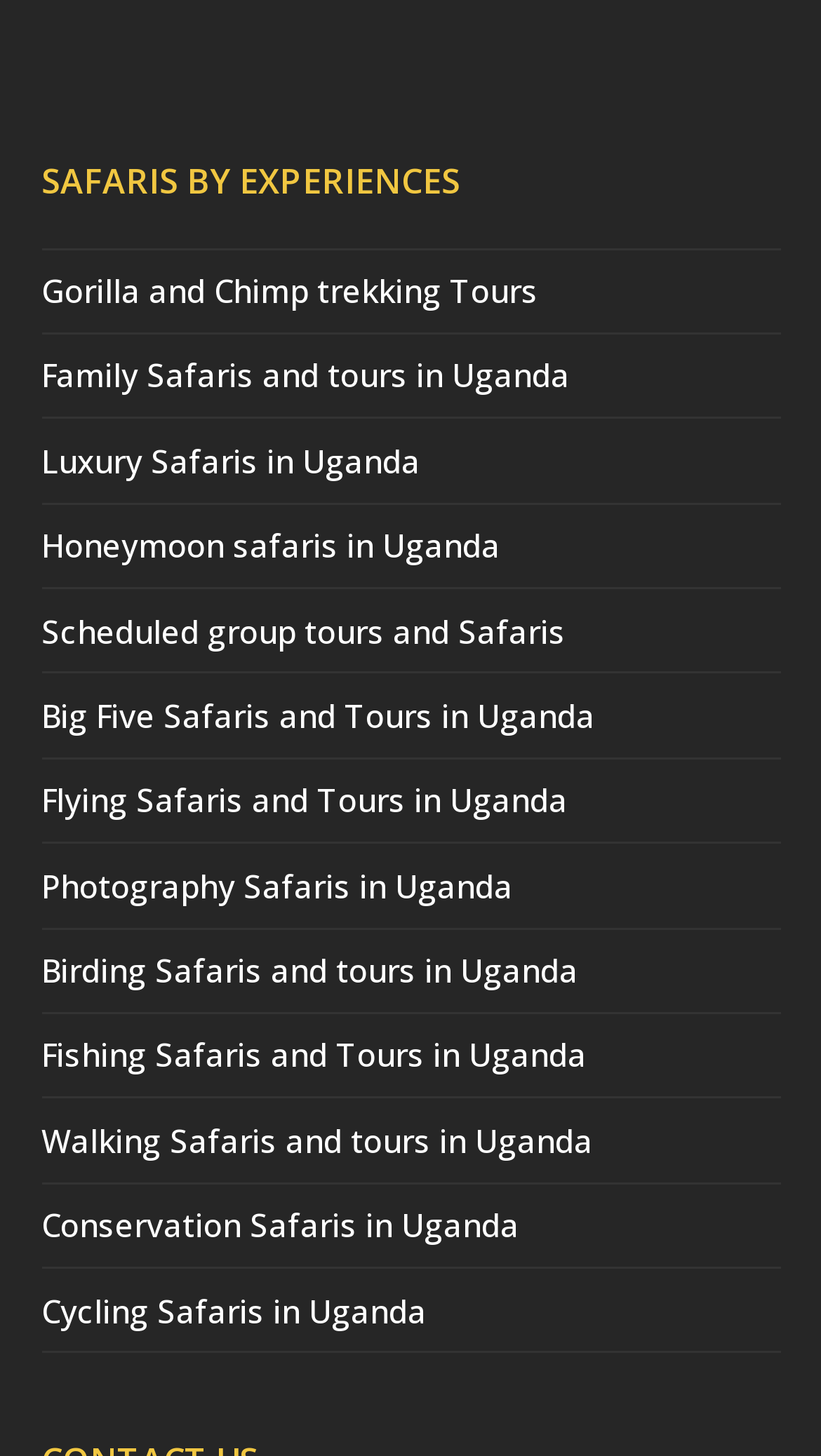What is the last safari tour option listed?
Relying on the image, give a concise answer in one word or a brief phrase.

Cycling Safaris in Uganda